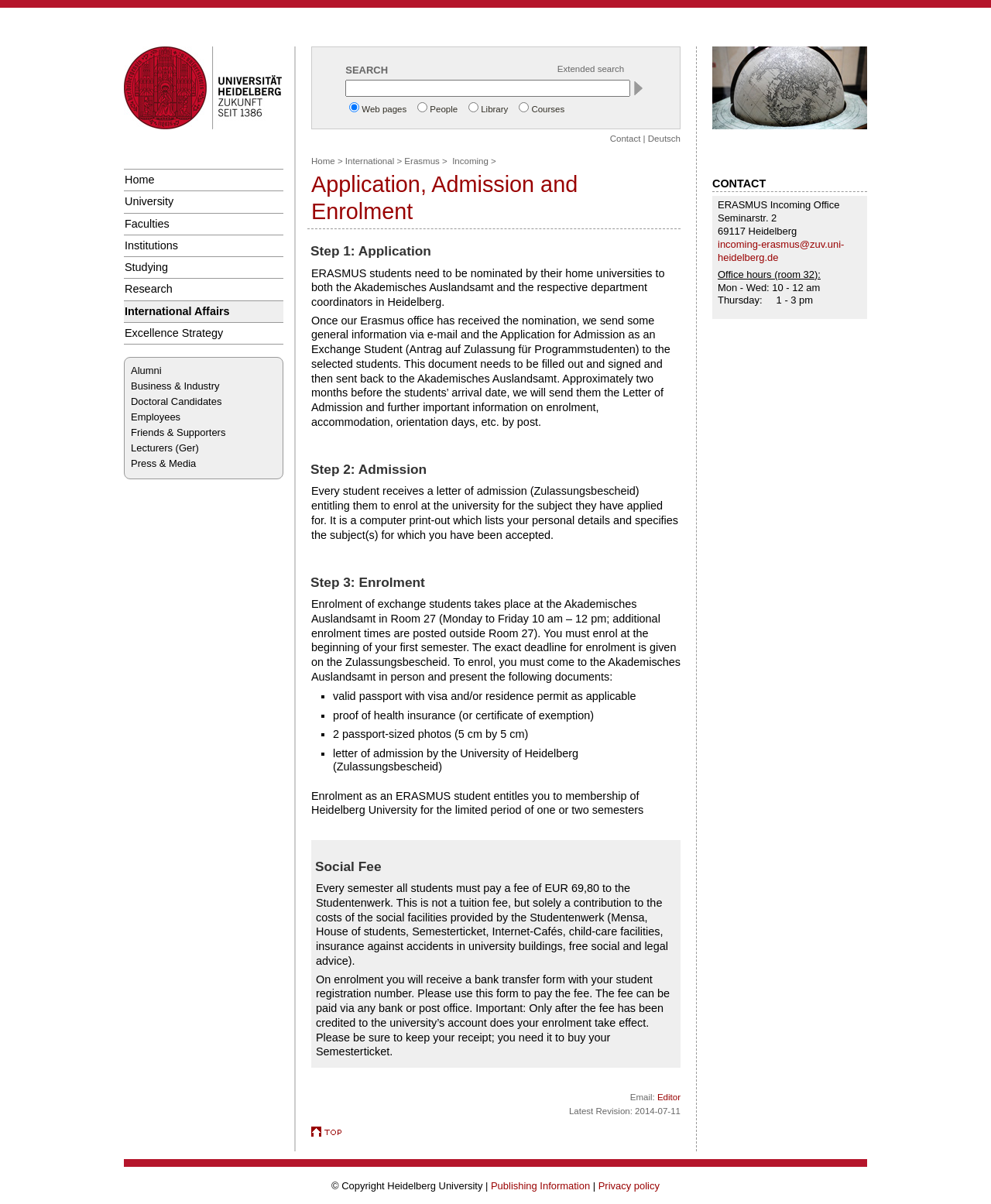Determine the bounding box coordinates of the region to click in order to accomplish the following instruction: "Click the Nursery Menu Toggle". Provide the coordinates as four float numbers between 0 and 1, specifically [left, top, right, bottom].

None